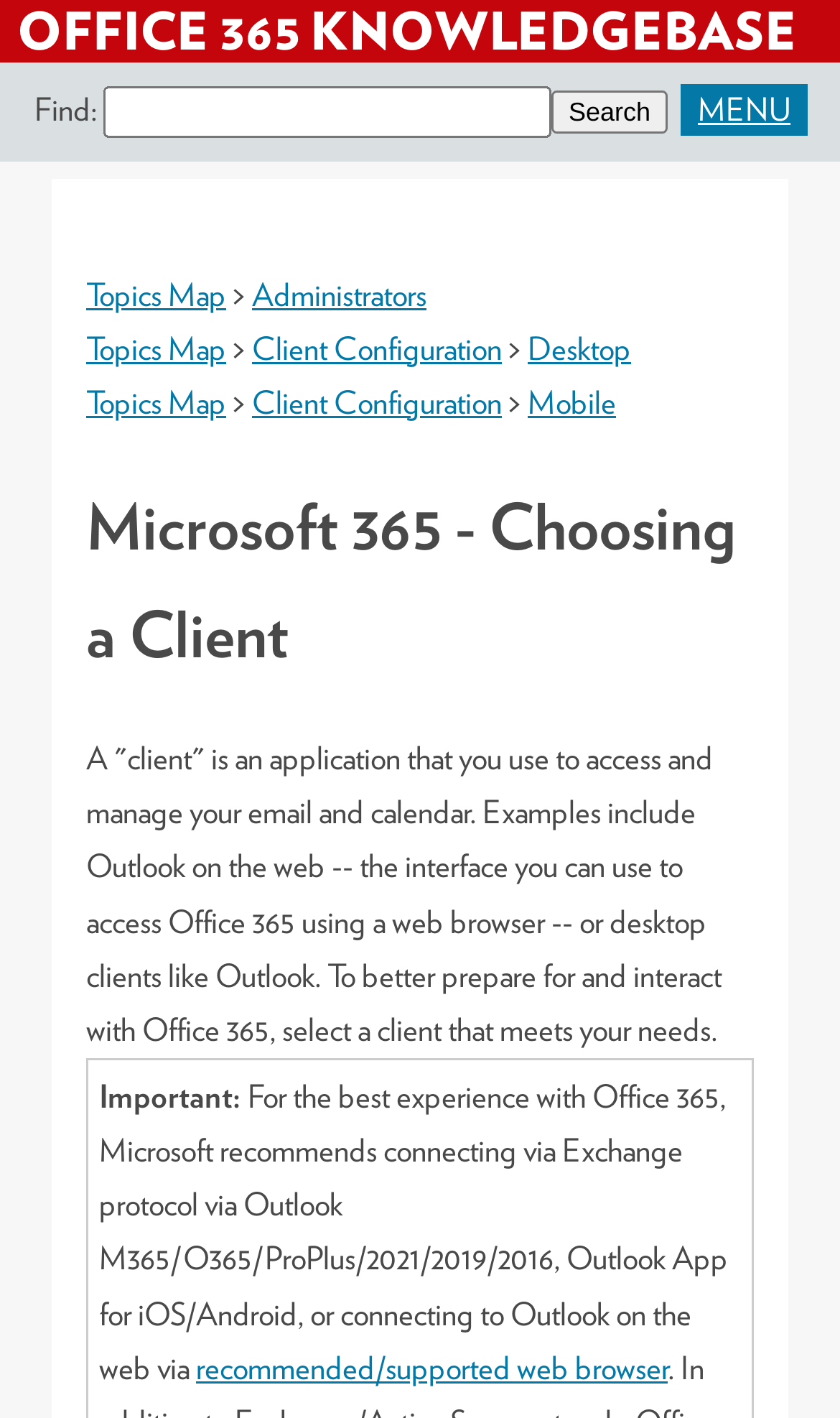Pinpoint the bounding box coordinates of the area that must be clicked to complete this instruction: "Click on Topics Map".

[0.103, 0.194, 0.269, 0.221]